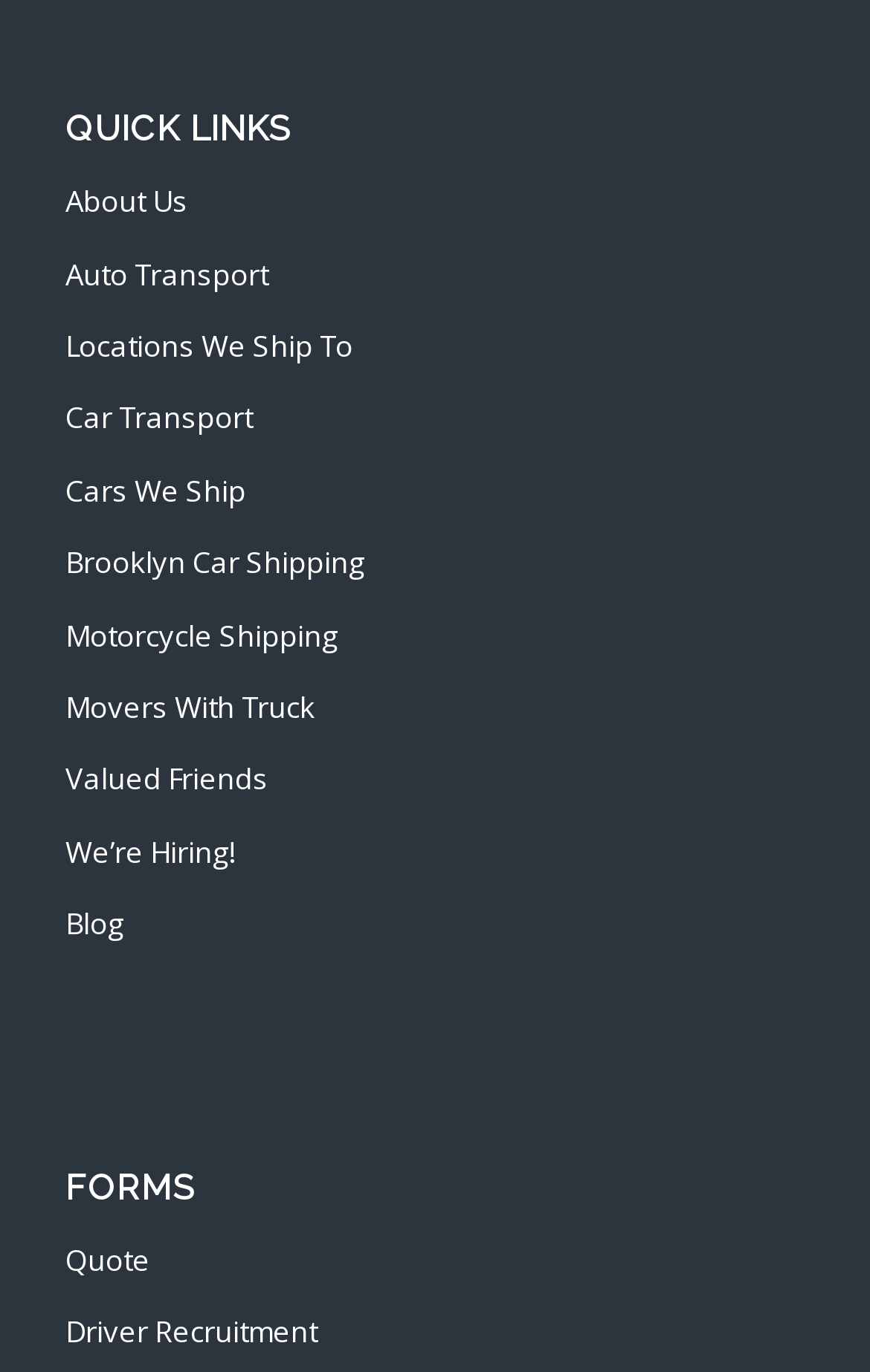Identify the bounding box coordinates of the specific part of the webpage to click to complete this instruction: "click on About Us".

[0.075, 0.122, 0.925, 0.175]